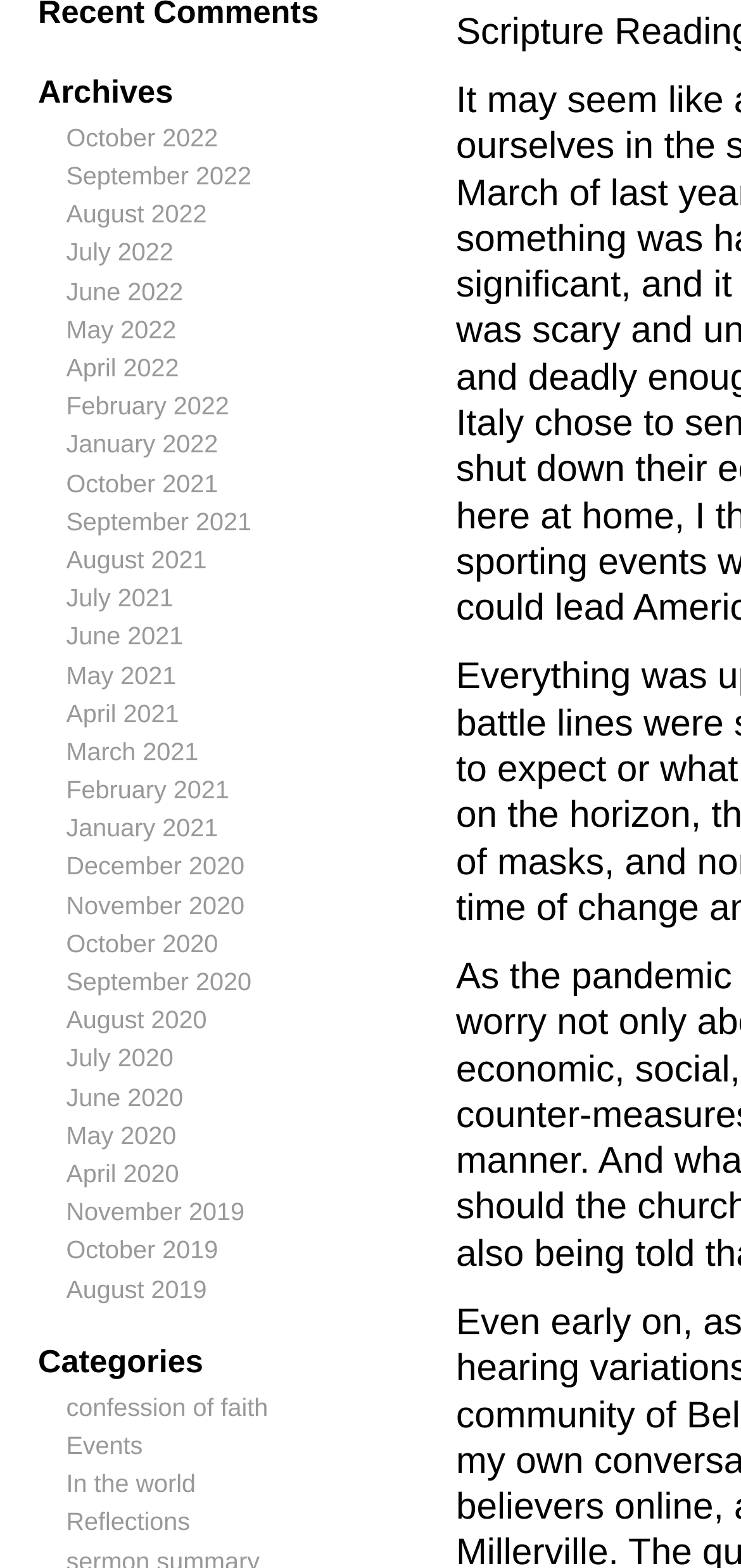What is the second category listed?
Provide a comprehensive and detailed answer to the question.

I looked at the section of the webpage labeled 'Categories' and found that the second category listed is 'Events', which is located below 'confession of faith' and above 'In the world'.